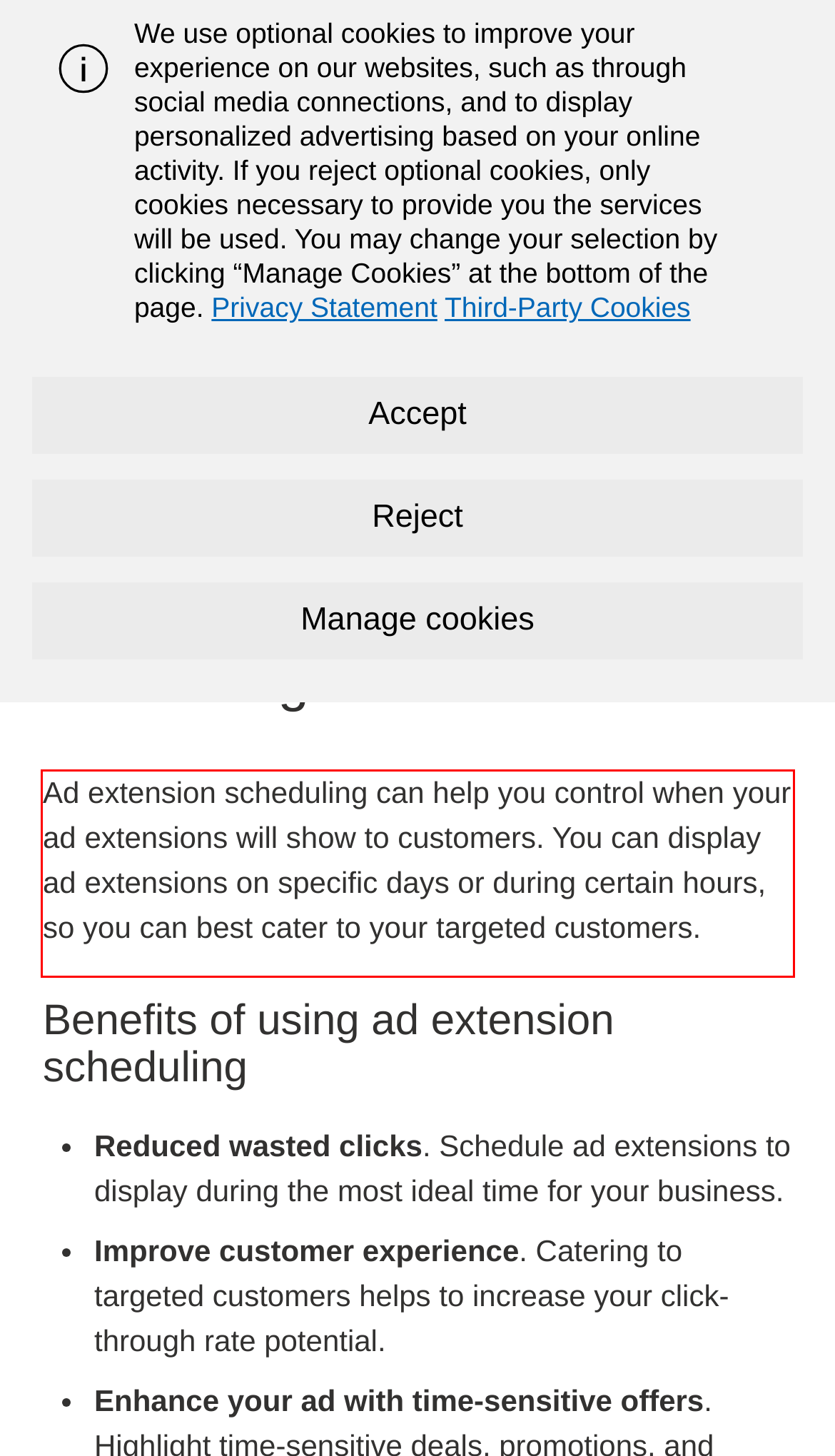Examine the webpage screenshot and use OCR to recognize and output the text within the red bounding box.

Ad extension scheduling can help you control when your ad extensions will show to customers. You can display ad extensions on specific days or during certain hours, so you can best cater to your targeted customers.